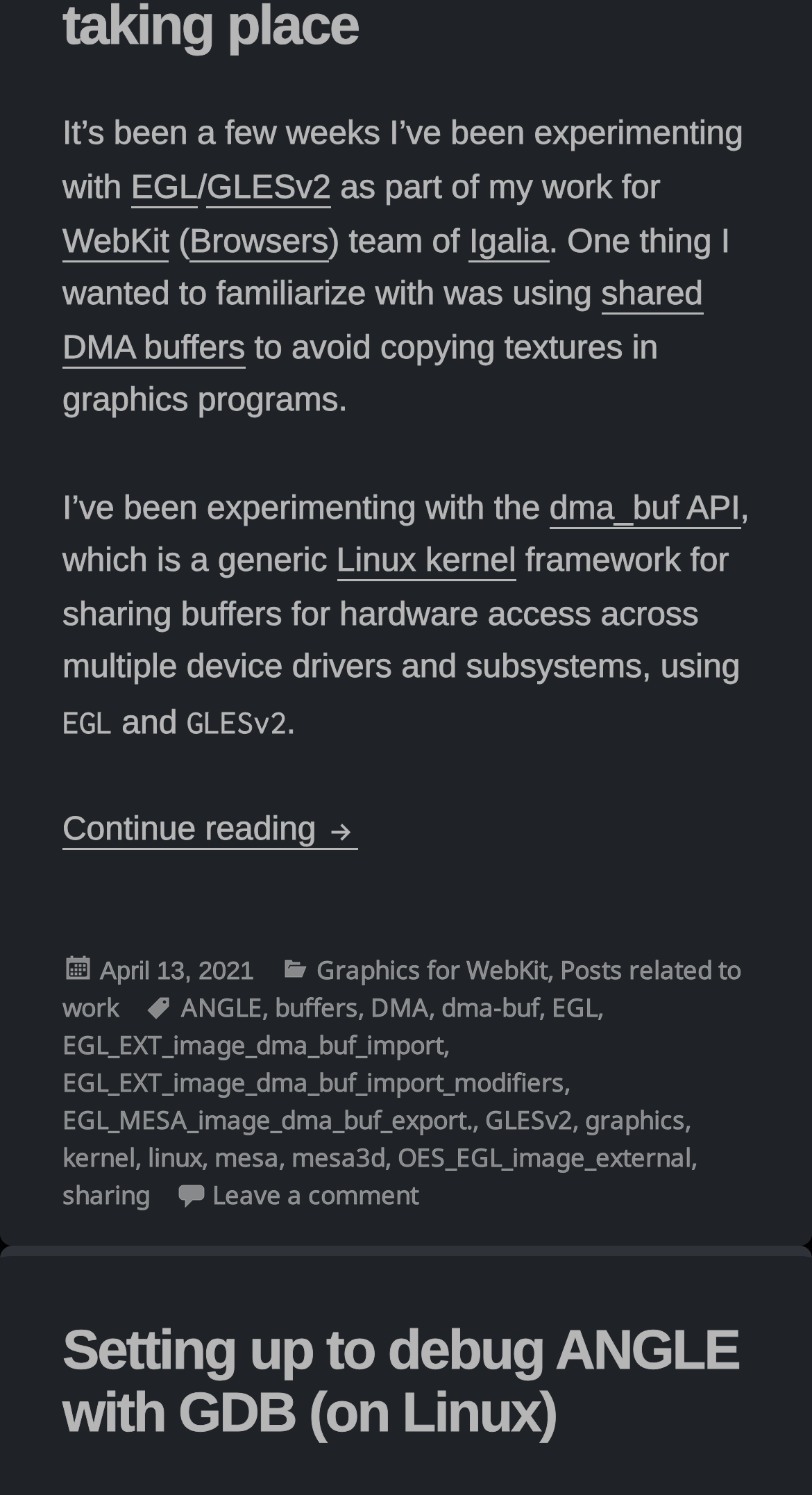Using the element description: "April 13, 2021November 14, 2021", determine the bounding box coordinates. The coordinates should be in the format [left, top, right, bottom], with values between 0 and 1.

[0.123, 0.636, 0.313, 0.661]